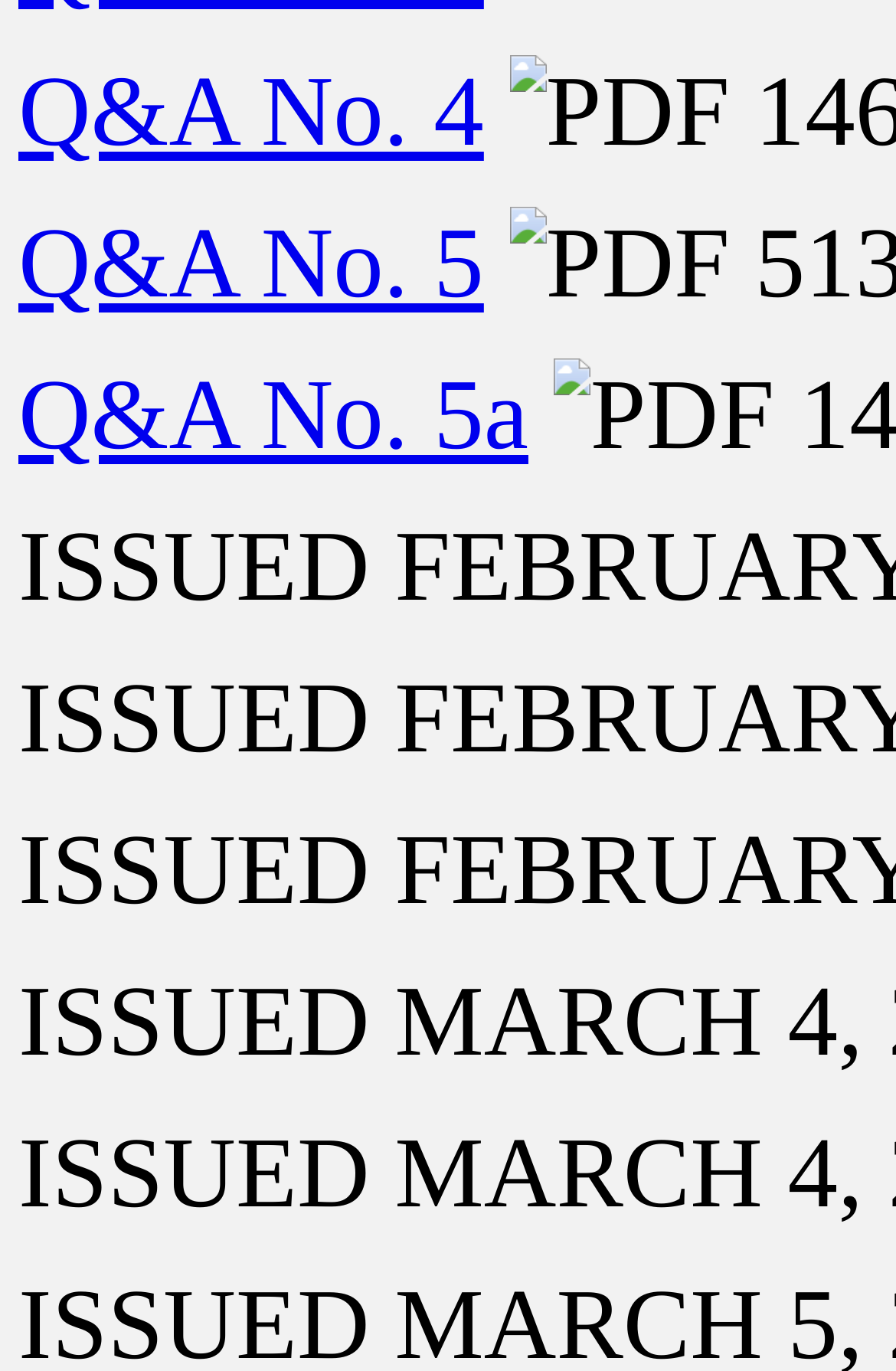Identify the bounding box of the HTML element described as: "Q&A No. 4".

[0.021, 0.447, 0.54, 0.527]